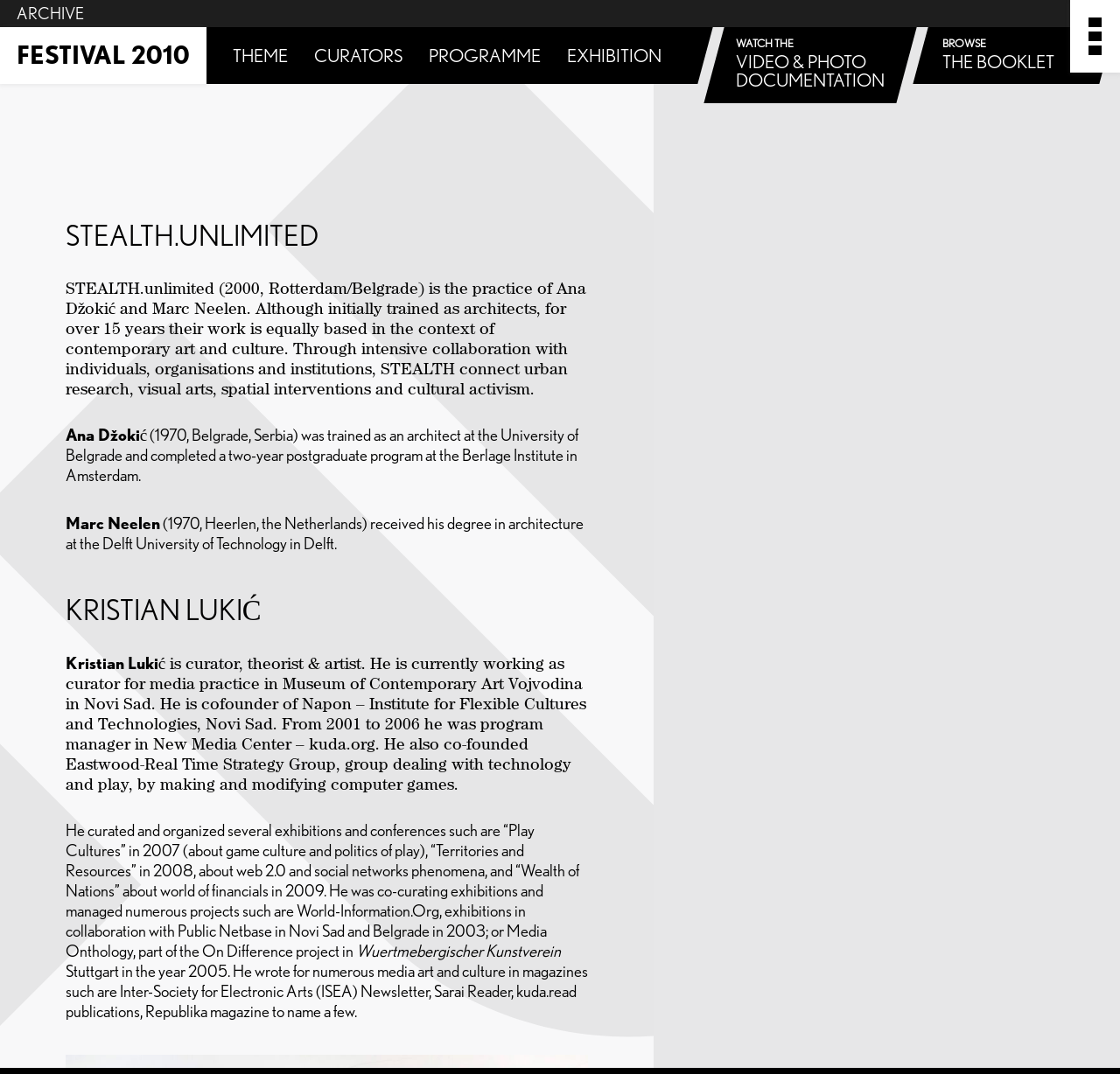Illustrate the webpage's structure and main components comprehensively.

The webpage appears to be a festival webpage, specifically the curators' page for the IMPAKT Festival 2010. At the top, there is a link to the festival's main page. Below that, there are several headings and links, including "ARCHIVE", "FESTIVAL 2010", "THEME", "CURATORS", "PROGRAMME", and "EXHIBITION", which suggest that the festival has multiple sections or events.

In the middle of the page, there is a section dedicated to the curators, with two main sections: one for STEALTH.unlimited, a practice consisting of Ana Džokić and Marc Neelen, and another for Kristian Lukić. Each section has a heading with the curator's name, followed by a brief bio and description of their work.

The STEALTH.unlimited section has a brief description of their practice, which combines urban research, visual arts, spatial interventions, and cultural activism. Below that, there are two short paragraphs describing Ana Džokić and Marc Neelen's backgrounds.

The Kristian Lukić section has a brief introduction, followed by a longer description of his work as a curator, theorist, and artist. He is currently working as a curator for media practice in a museum and has co-founded several organizations. The text also lists several exhibitions and conferences he has curated or organized.

At the bottom of the page, there are two links: one to watch video and photo documentation, and another to browse a booklet. There is also a separator line and a link to the festival's main page again.